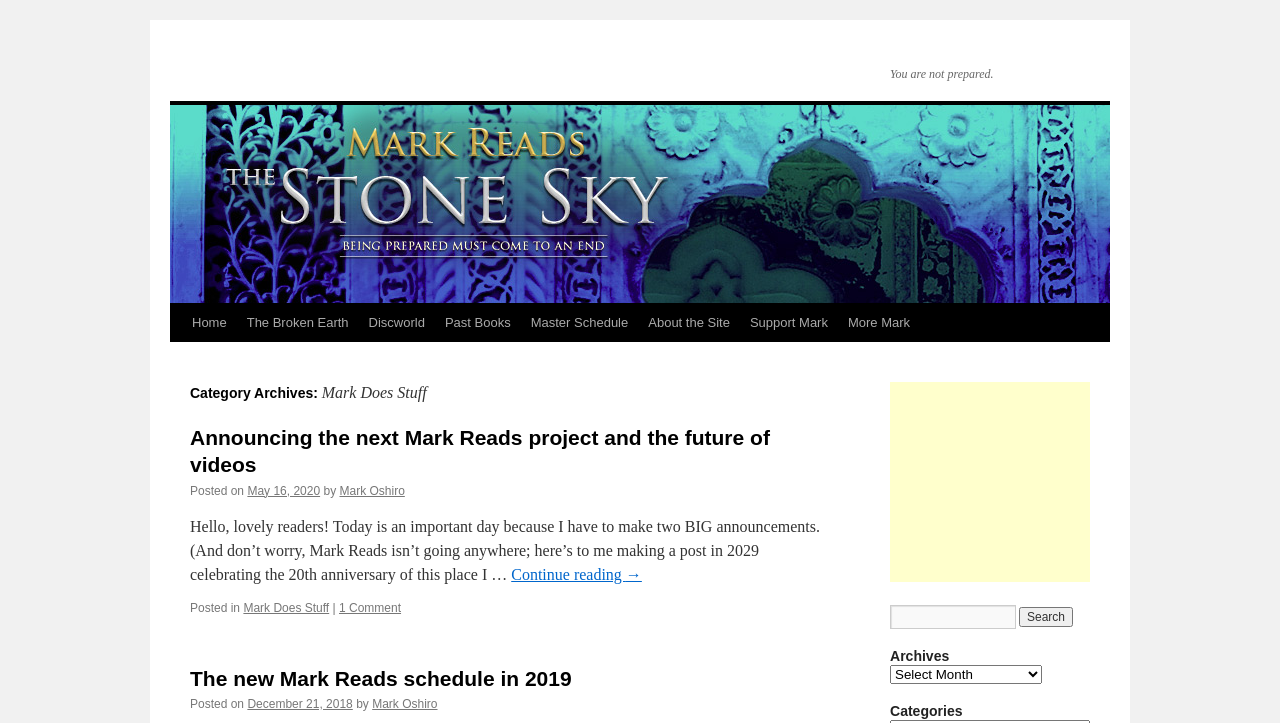Using the element description: "Home", determine the bounding box coordinates for the specified UI element. The coordinates should be four float numbers between 0 and 1, [left, top, right, bottom].

None